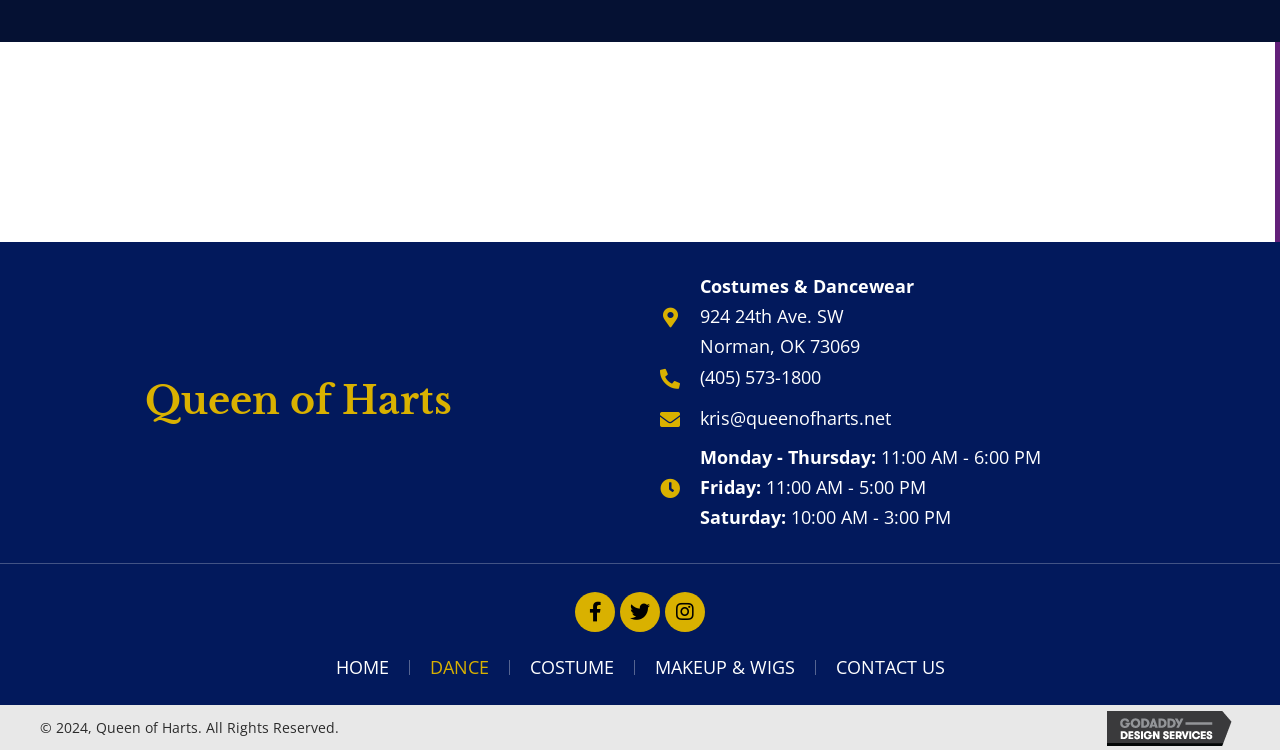What are the hours of operation on Saturday?
Using the image, provide a concise answer in one word or a short phrase.

10:00 AM - 3:00 PM